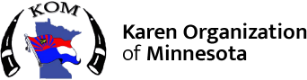Please give a succinct answer to the question in one word or phrase:
What is the font style of the acronym 'KOM'?

Bold